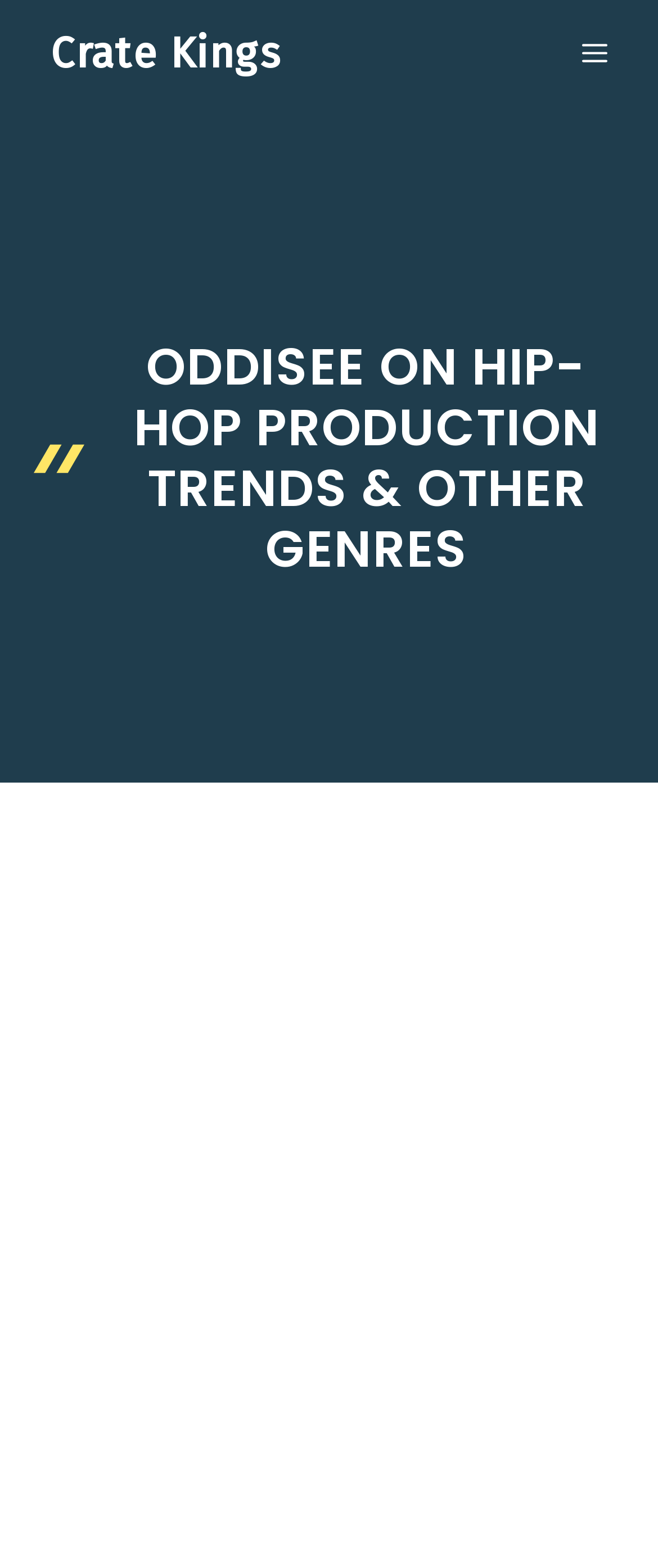Determine the bounding box coordinates of the UI element that matches the following description: "Crate Kings". The coordinates should be four float numbers between 0 and 1 in the format [left, top, right, bottom].

[0.077, 0.011, 0.426, 0.058]